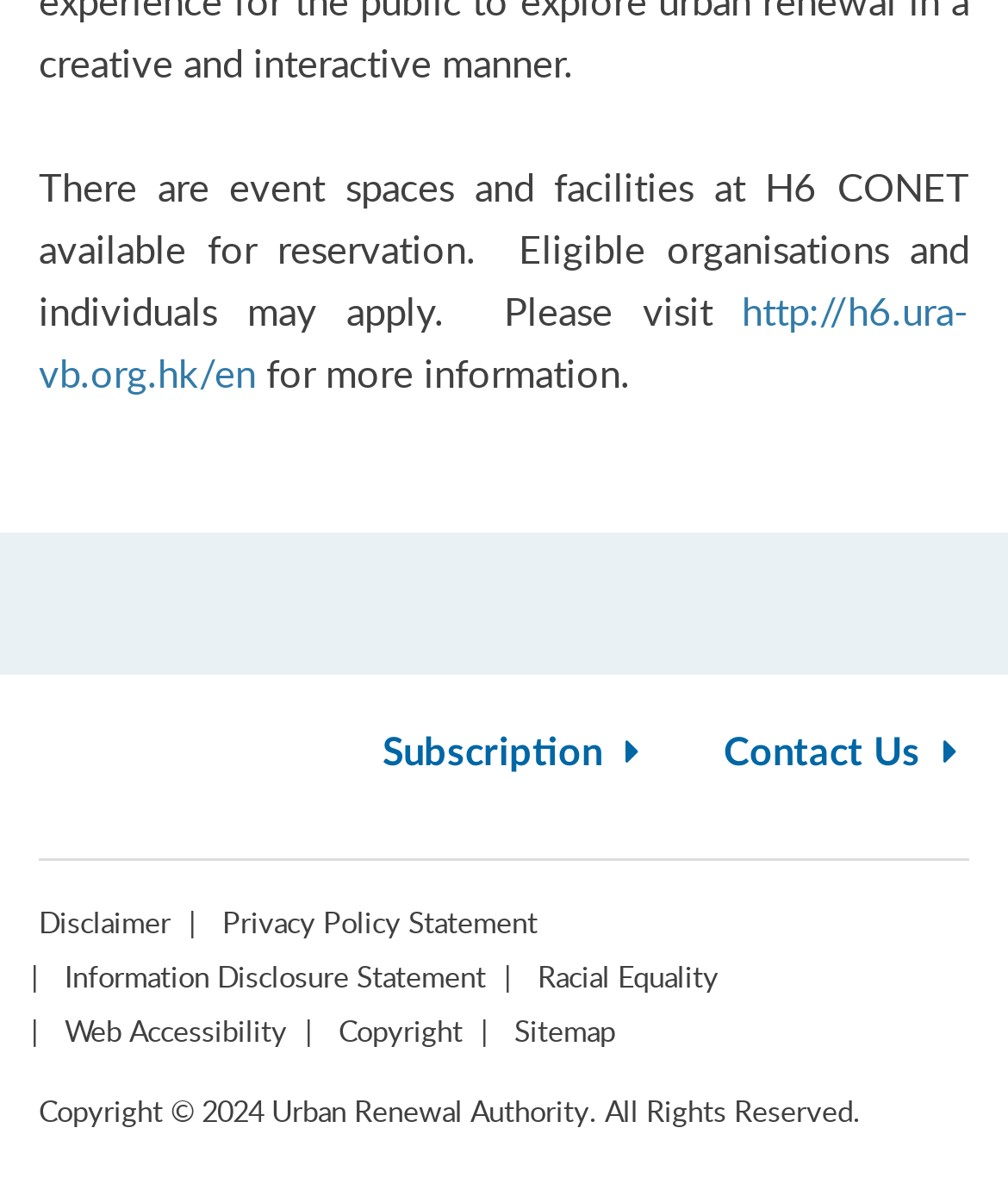What is the position of the 'Subscription' link?
Please answer the question as detailed as possible based on the image.

The 'Subscription' link has a y2 coordinate of 0.66, which is above the separator with a y1 coordinate of 0.725, indicating that the 'Subscription' link is positioned above the separator.